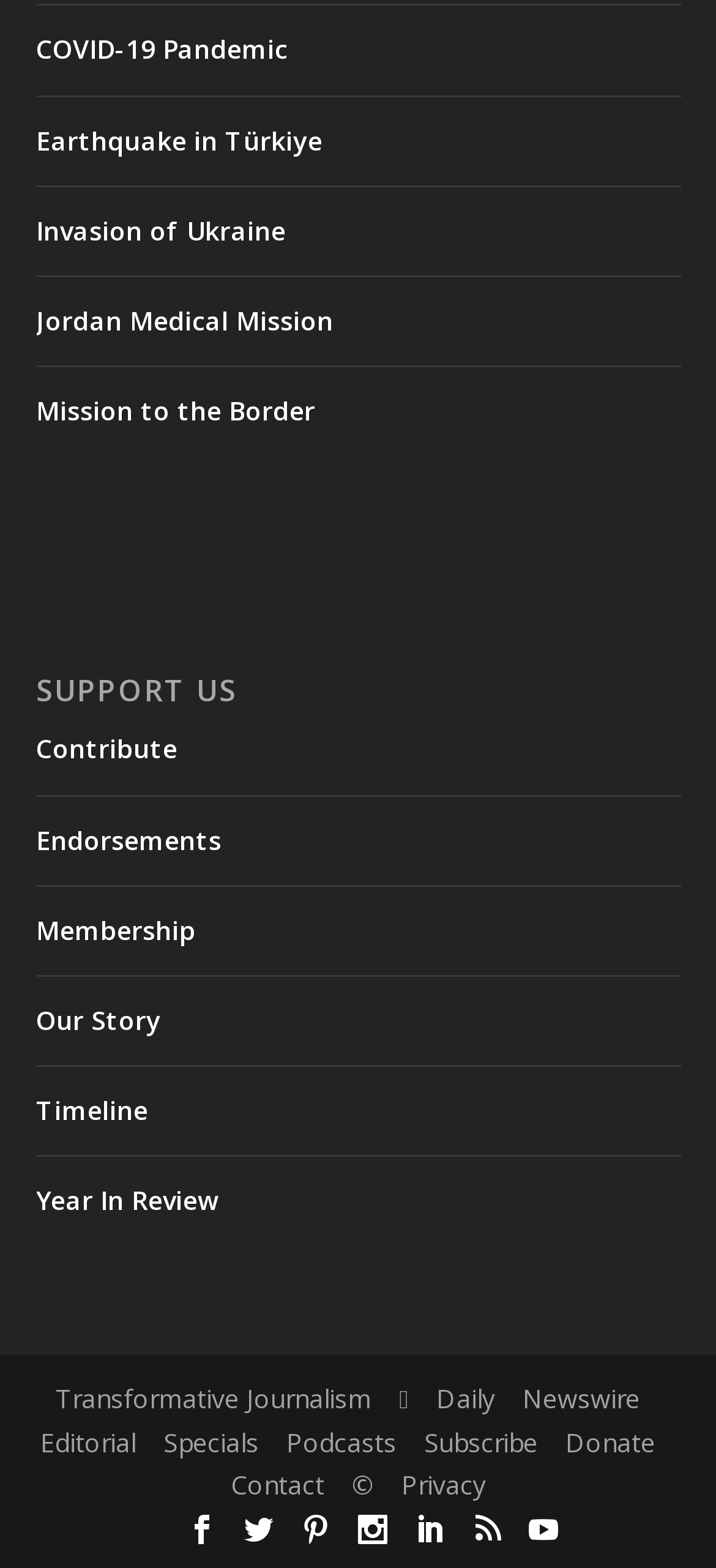Find the bounding box coordinates for the area you need to click to carry out the instruction: "Support us by contributing". The coordinates should be four float numbers between 0 and 1, indicated as [left, top, right, bottom].

[0.05, 0.466, 0.247, 0.489]